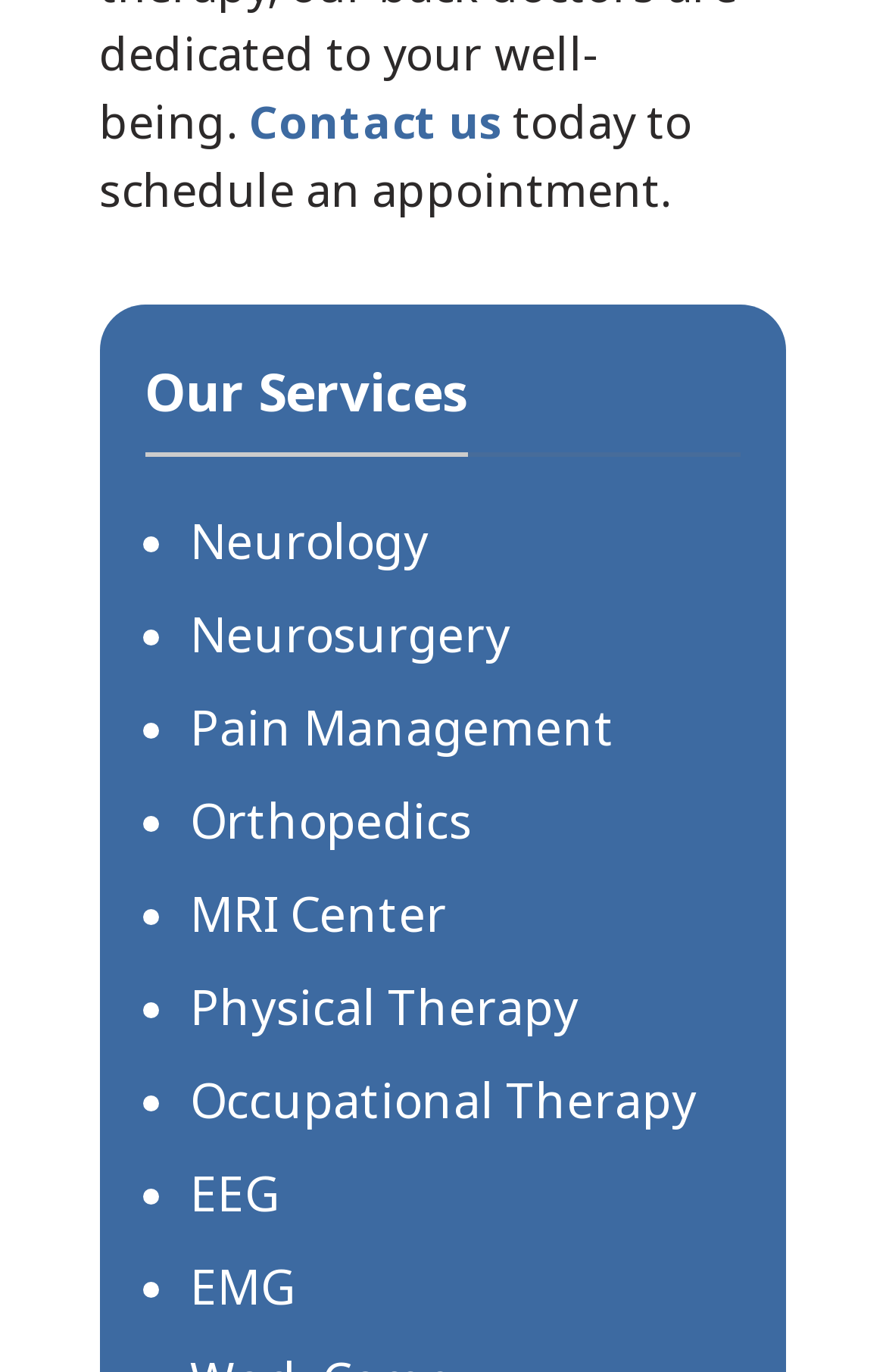Please mark the clickable region by giving the bounding box coordinates needed to complete this instruction: "View Neurology services".

[0.215, 0.371, 0.484, 0.417]